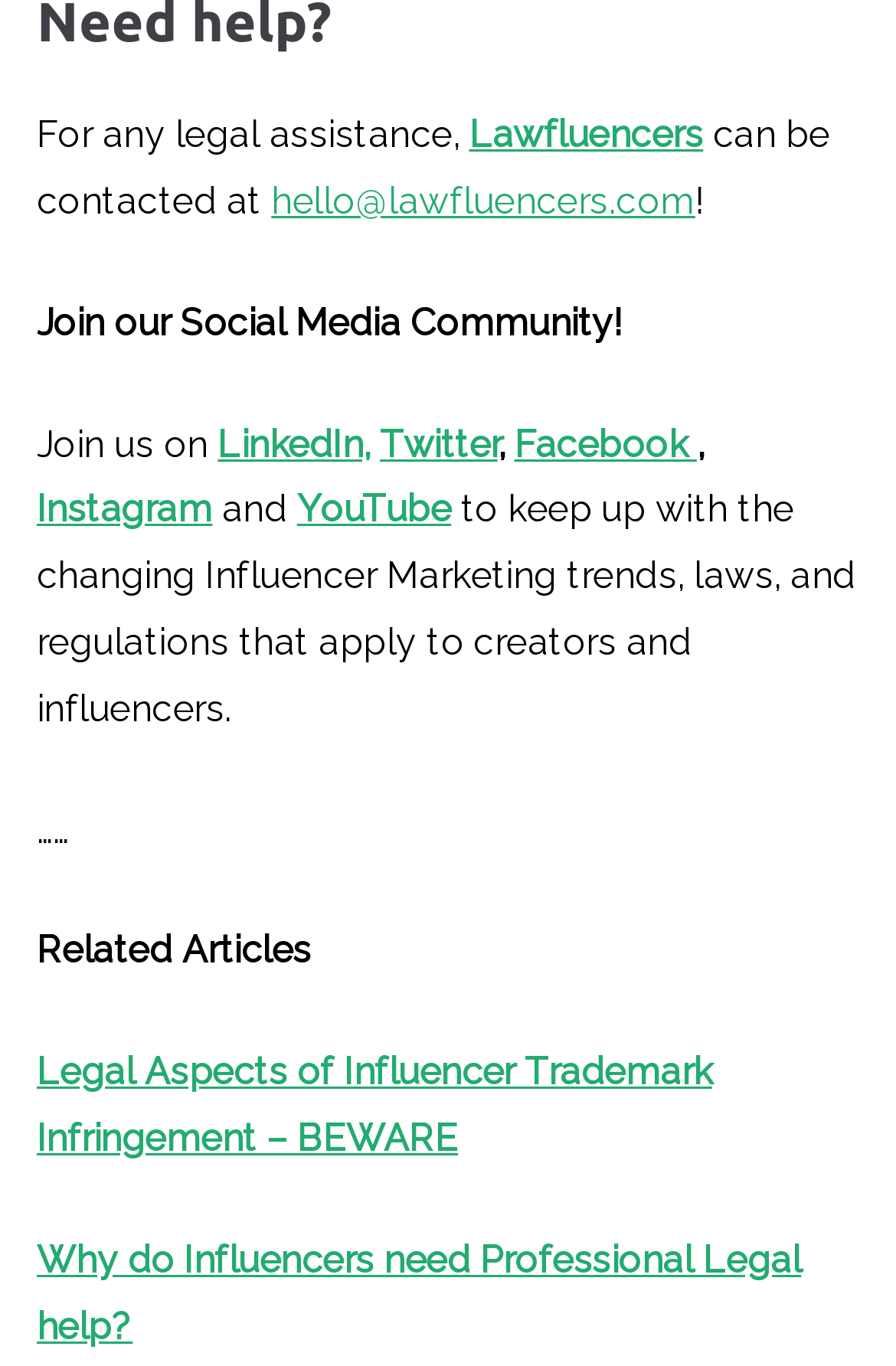Locate the bounding box coordinates of the area you need to click to fulfill this instruction: 'Contact Lawfluencers'. The coordinates must be in the form of four float numbers ranging from 0 to 1: [left, top, right, bottom].

[0.303, 0.131, 0.776, 0.163]